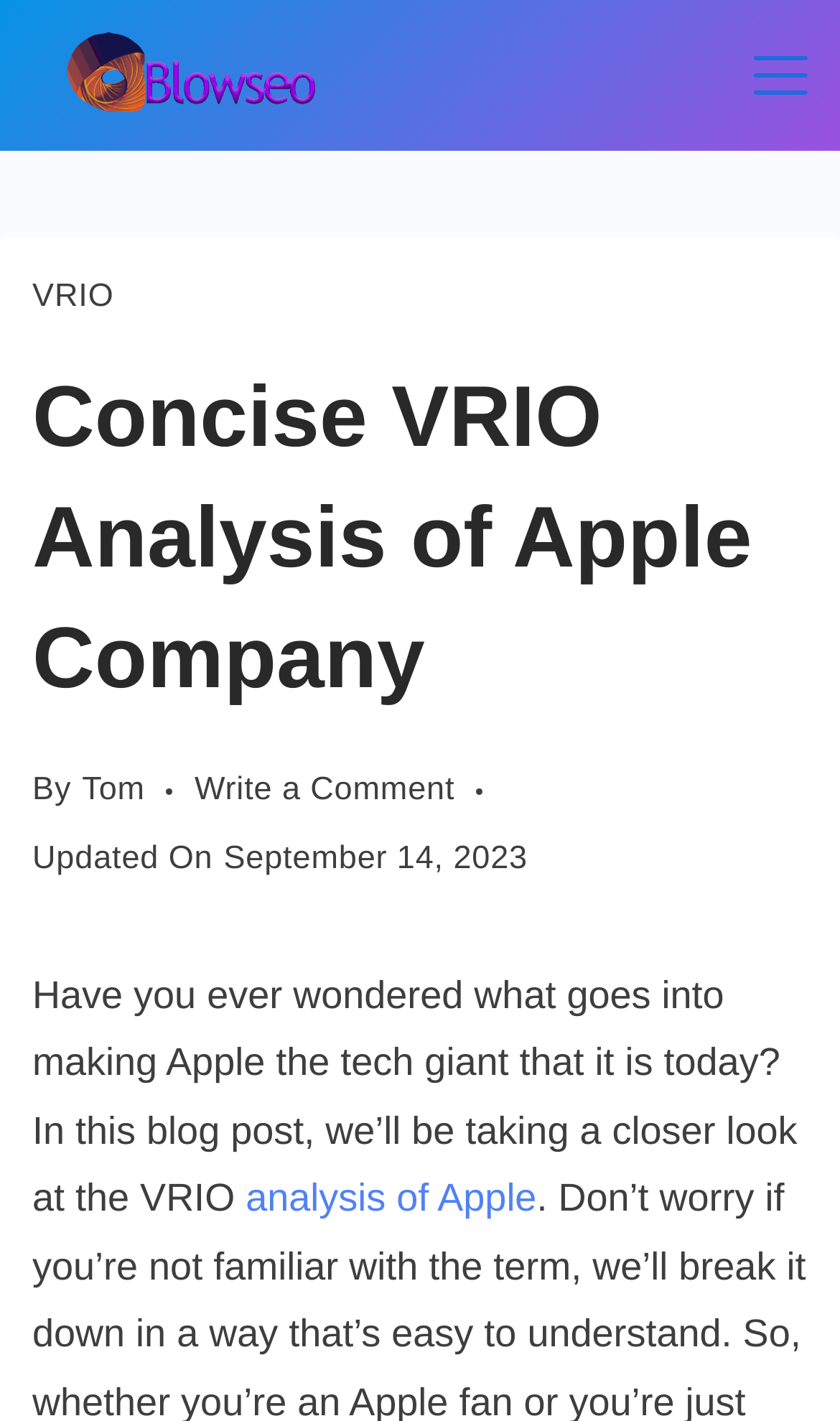Identify the main title of the webpage and generate its text content.

Concise VRIO Analysis of Apple Company